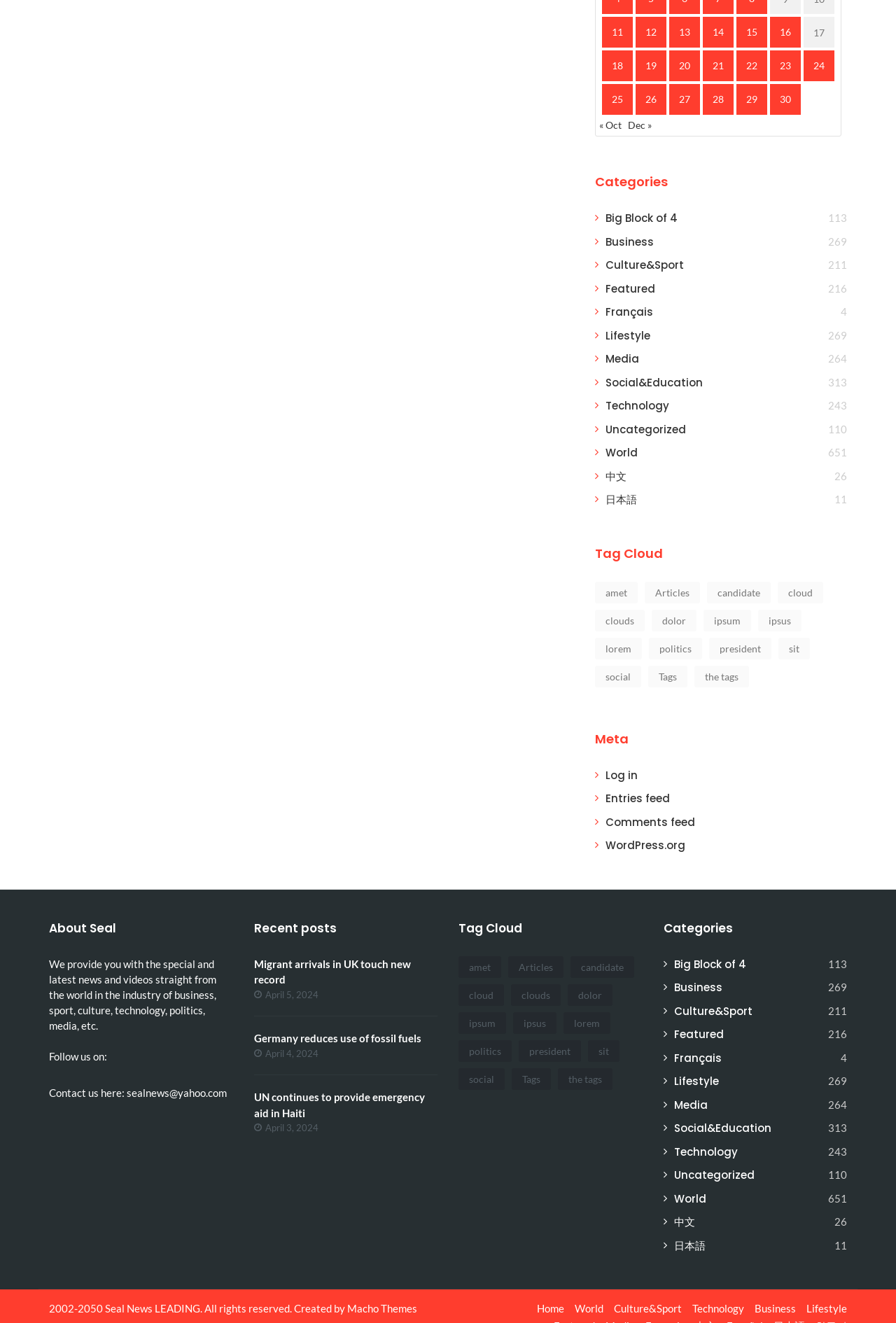Locate the bounding box coordinates of the segment that needs to be clicked to meet this instruction: "Go to previous month".

[0.669, 0.09, 0.694, 0.099]